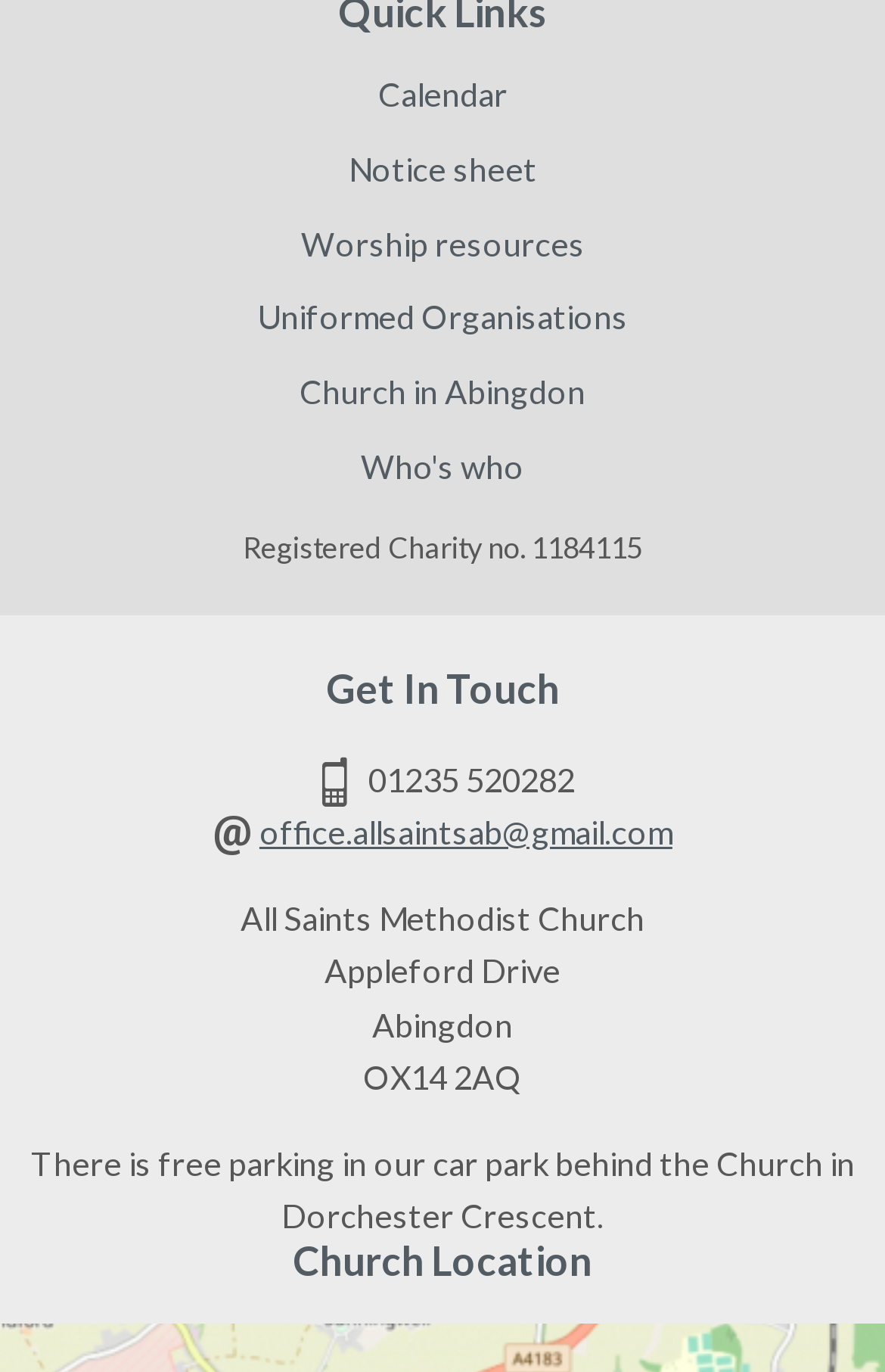Find the bounding box coordinates of the clickable element required to execute the following instruction: "View the Church Location". Provide the coordinates as four float numbers between 0 and 1, i.e., [left, top, right, bottom].

[0.0, 0.906, 1.0, 0.964]